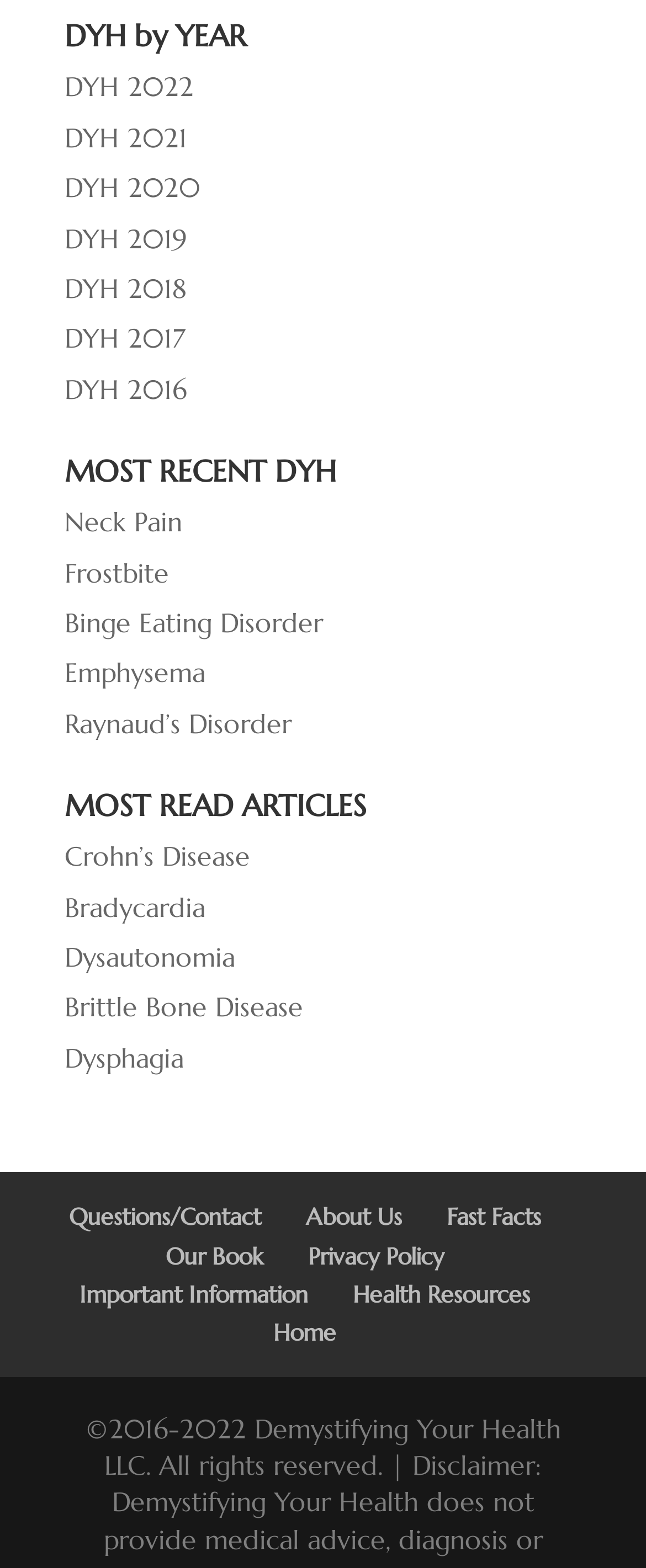Provide your answer to the question using just one word or phrase: What is the last link in the footer section?

Home